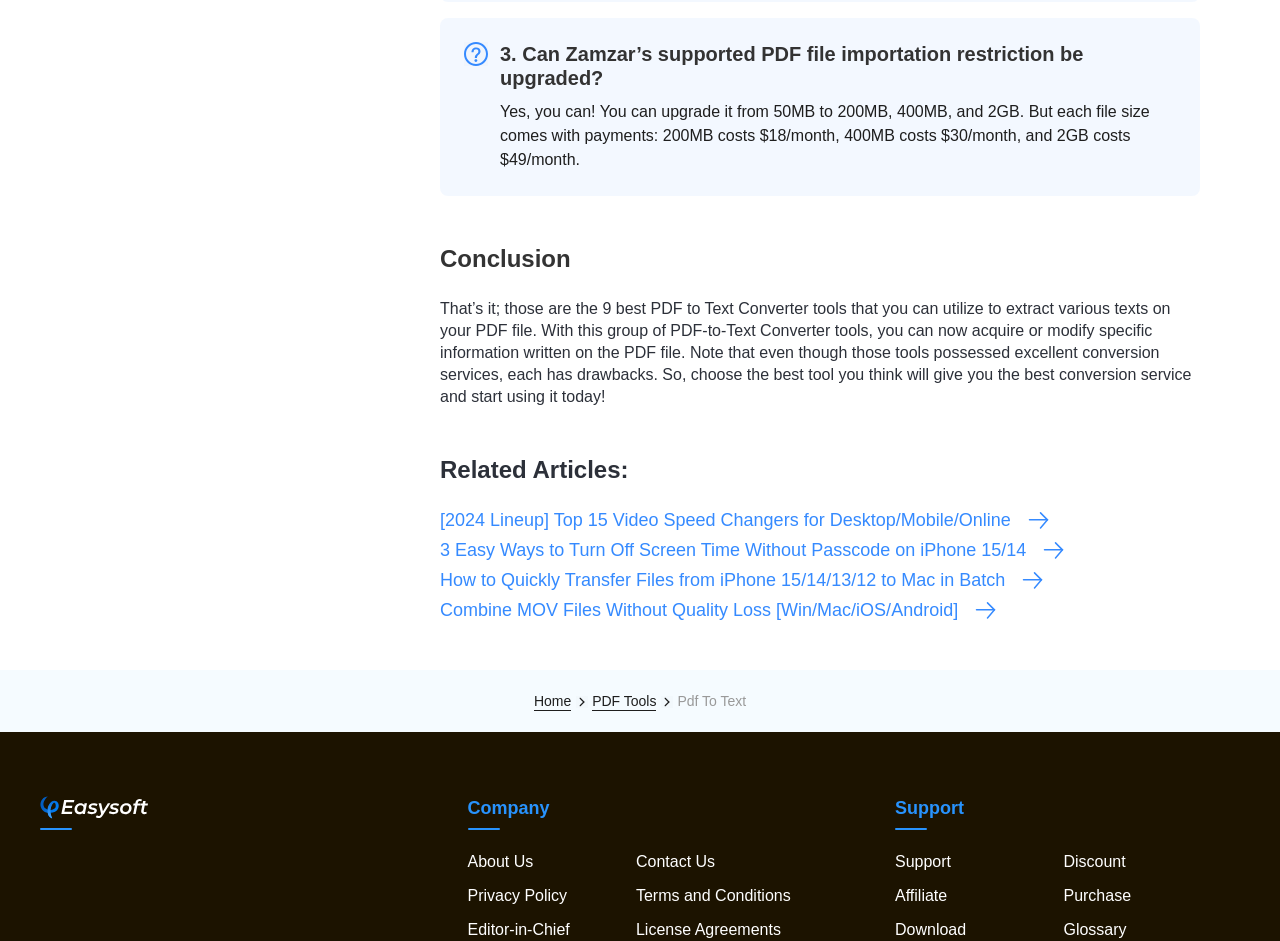What is the name of the section that lists links to 'About Us', 'Contact Us', and 'Privacy Policy'?
Based on the image, answer the question in a detailed manner.

The webpage has a section that lists links to 'About Us', 'Contact Us', and 'Privacy Policy', which is labeled as 'Company'.